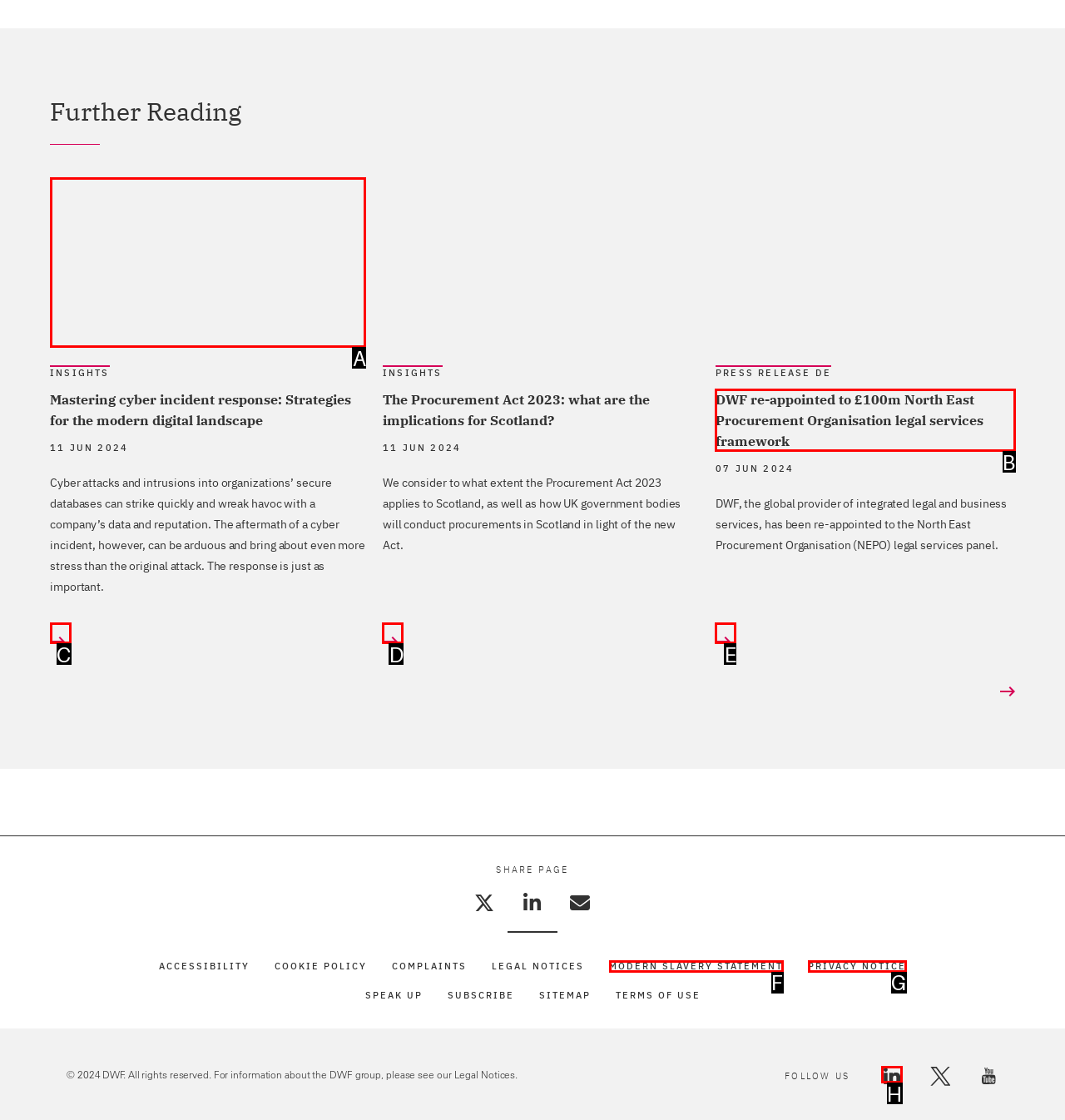Show which HTML element I need to click to perform this task: Follow DWF on LinkedIn Answer with the letter of the correct choice.

H